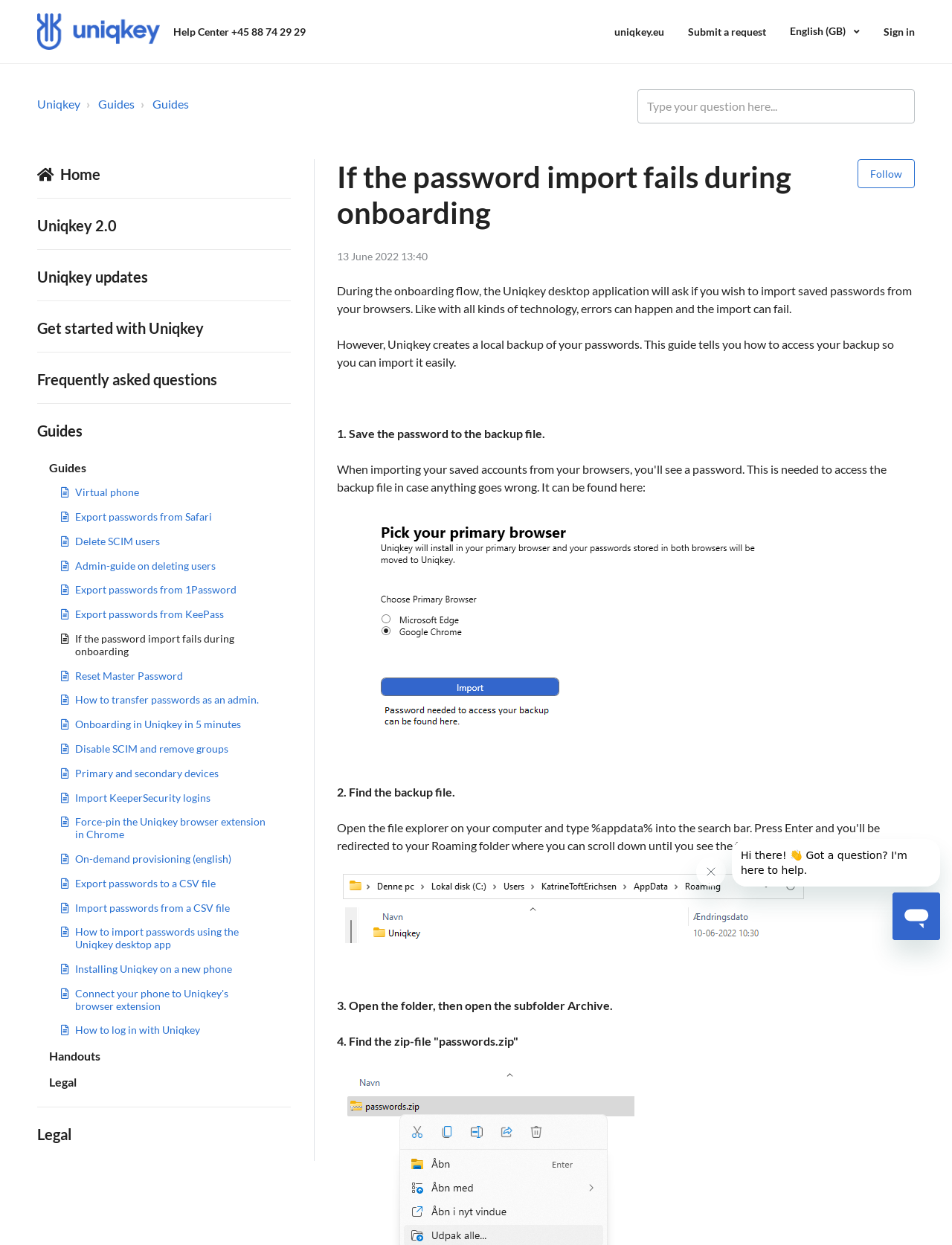What is the purpose of Uniqkey's local backup?
Provide a fully detailed and comprehensive answer to the question.

According to the webpage, Uniqkey creates a local backup of passwords, which can be used to import passwords in case the import from browsers fails during onboarding.